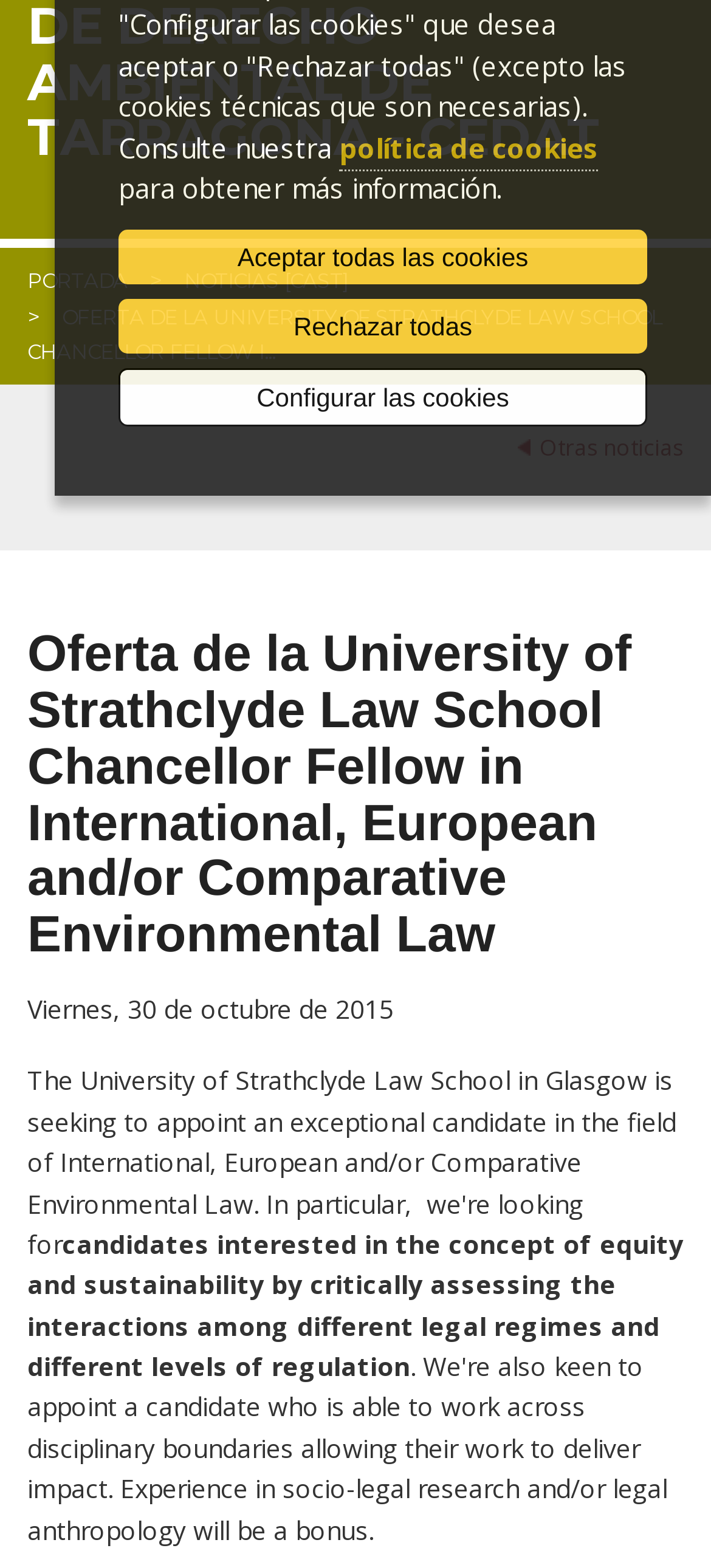Find the UI element described as: "aria-label="Back to home"" and predict its bounding box coordinates. Ensure the coordinates are four float numbers between 0 and 1, [left, top, right, bottom].

None